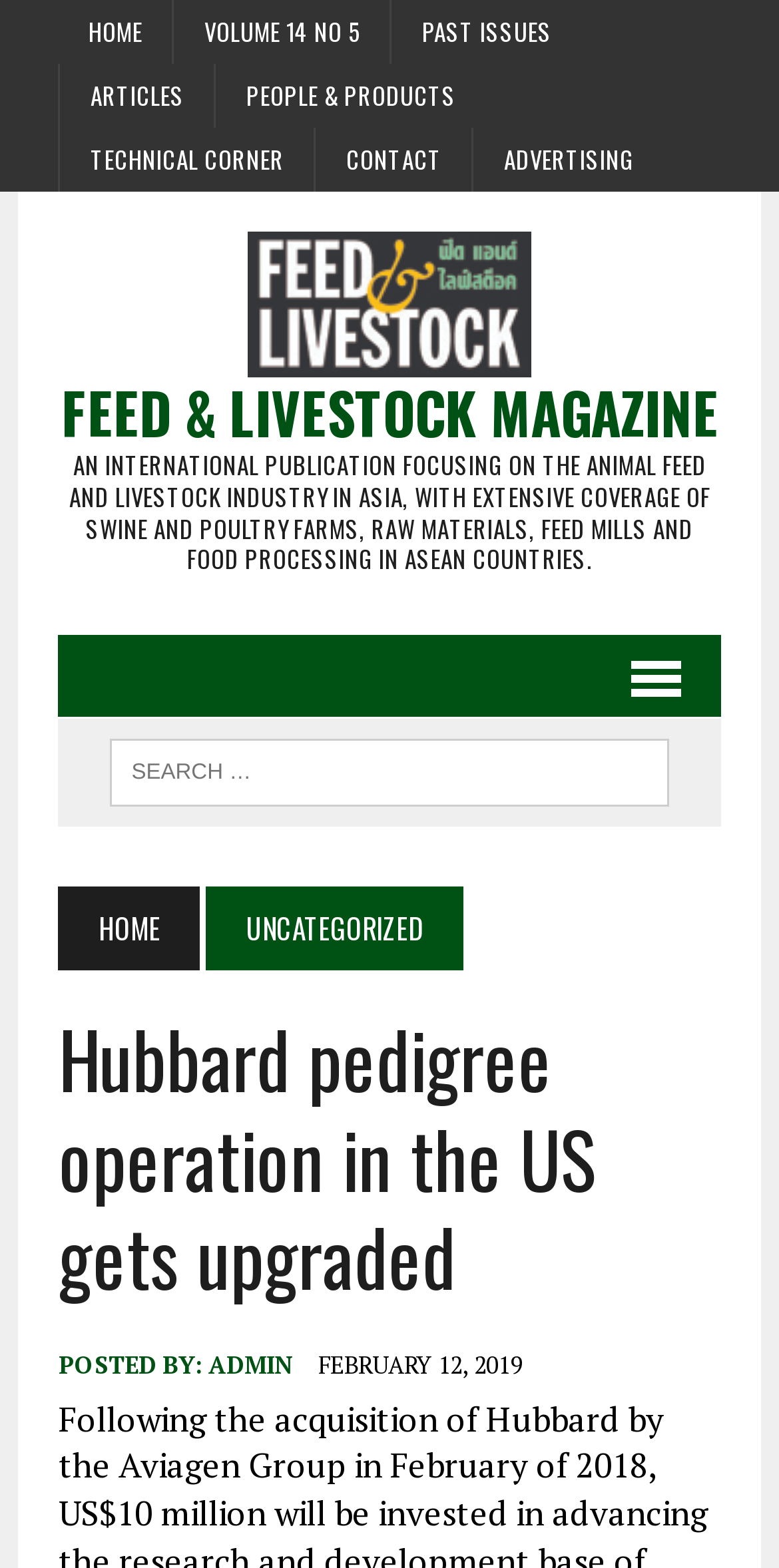Please answer the following question using a single word or phrase: Who posted the article?

ADMIN